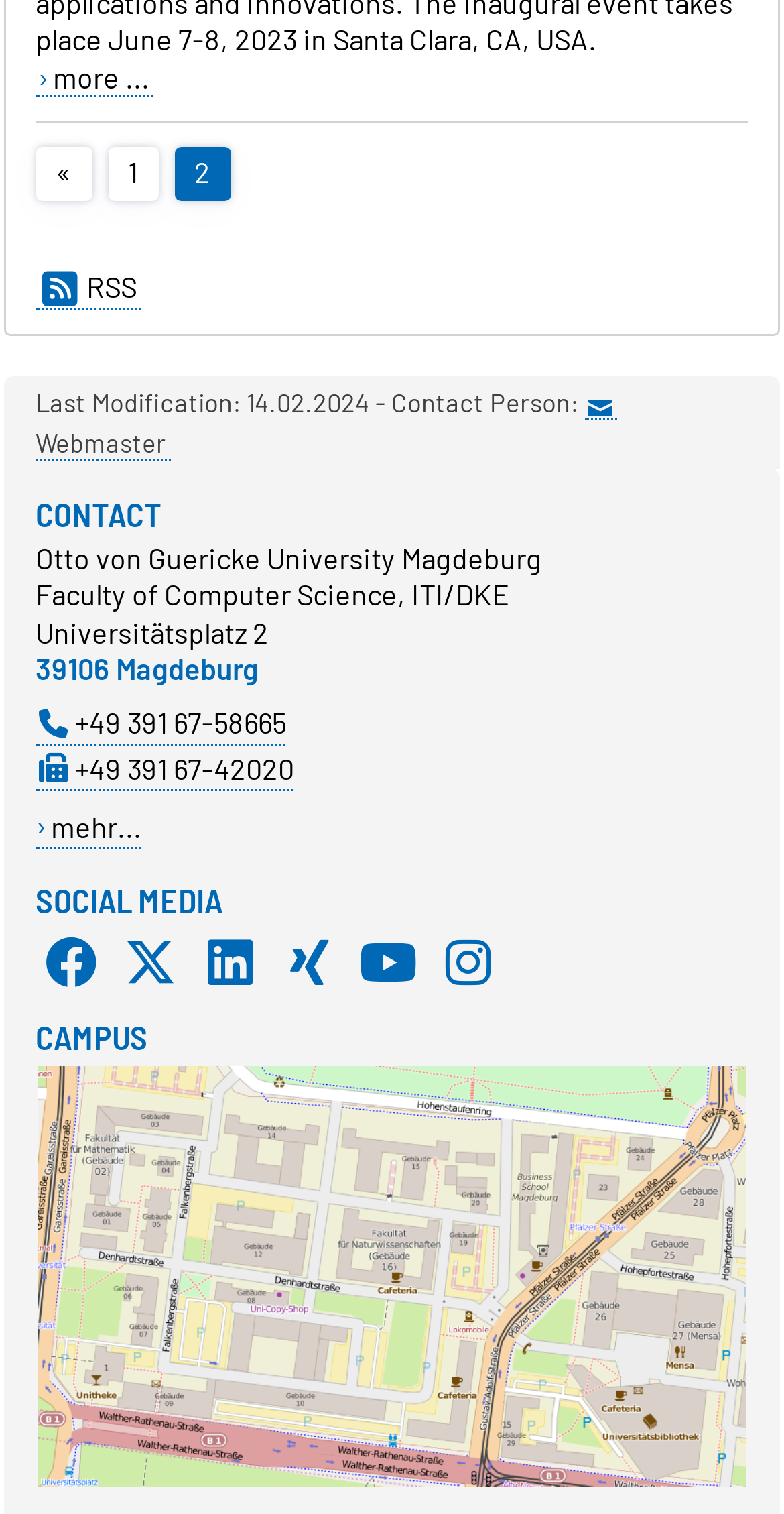What is the phone number of the faculty?
Answer the question with a detailed and thorough explanation.

I found the phone number of the faculty by looking at the link '+49 391 67-58665' under the 'CONTACT' heading, which suggests that it is the phone number of the faculty.